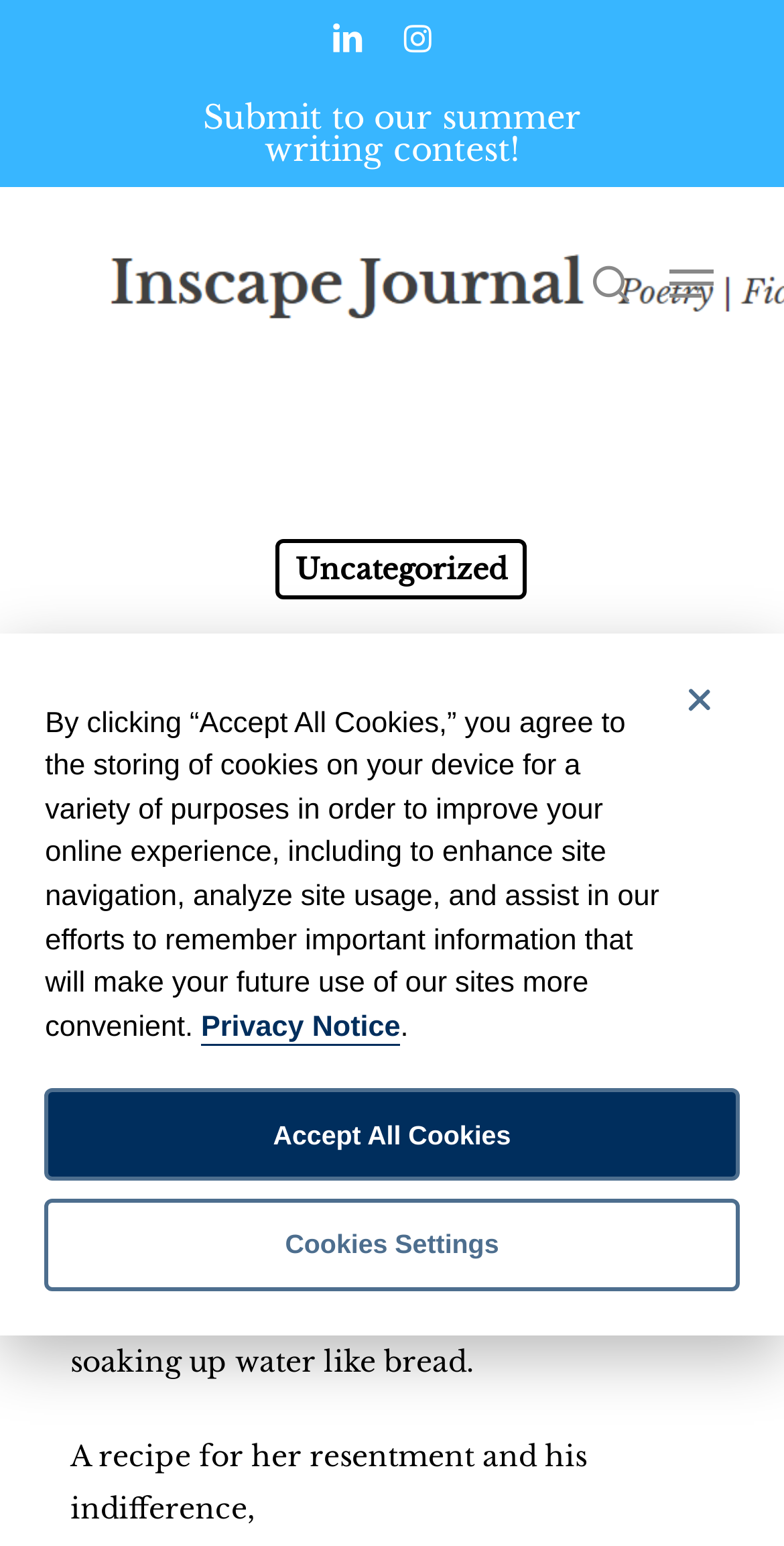Please determine the bounding box coordinates for the UI element described as: "Accept All Cookies".

[0.057, 0.704, 0.943, 0.764]